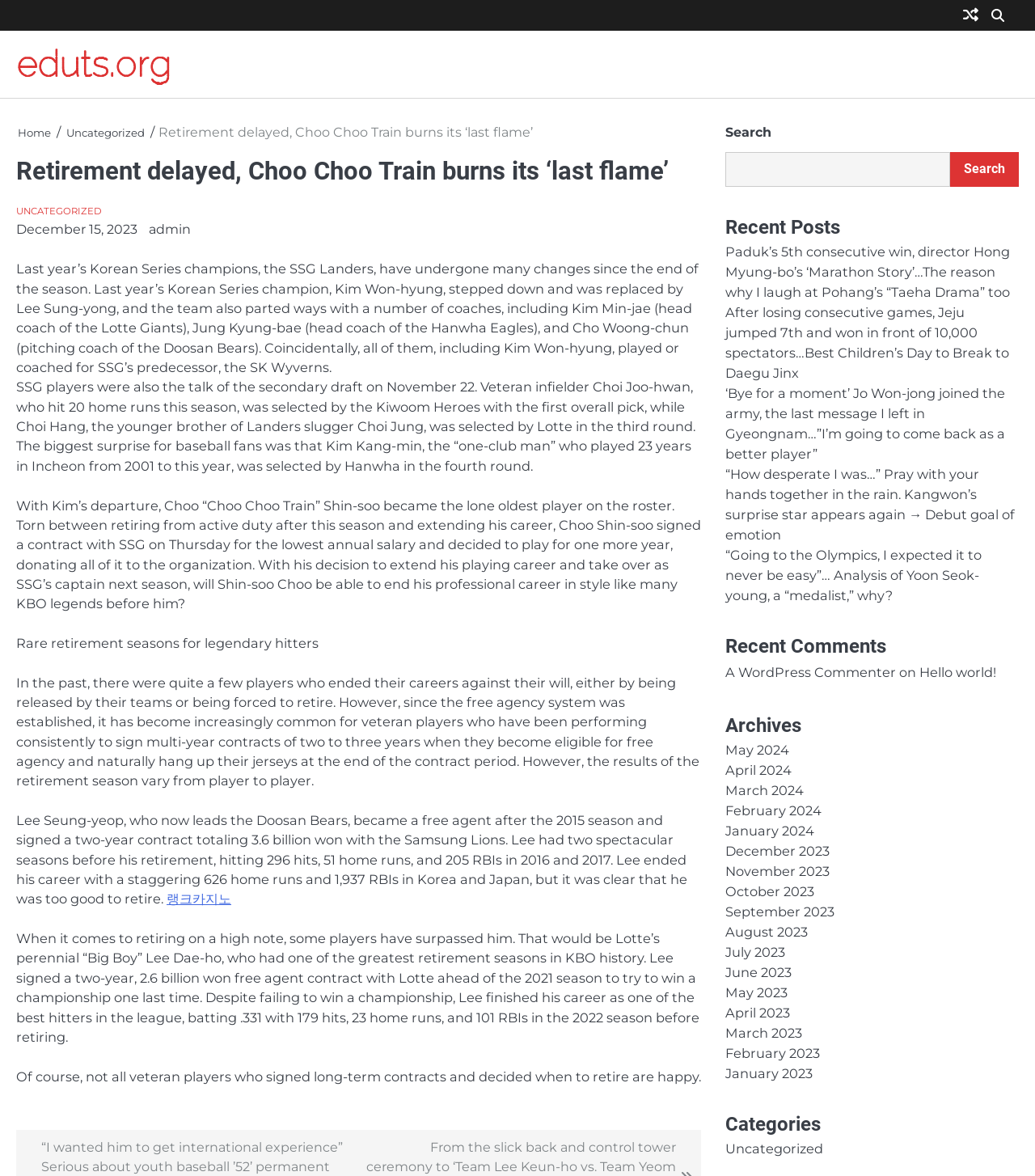Please specify the bounding box coordinates of the clickable section necessary to execute the following command: "Read recent post".

[0.701, 0.207, 0.976, 0.255]